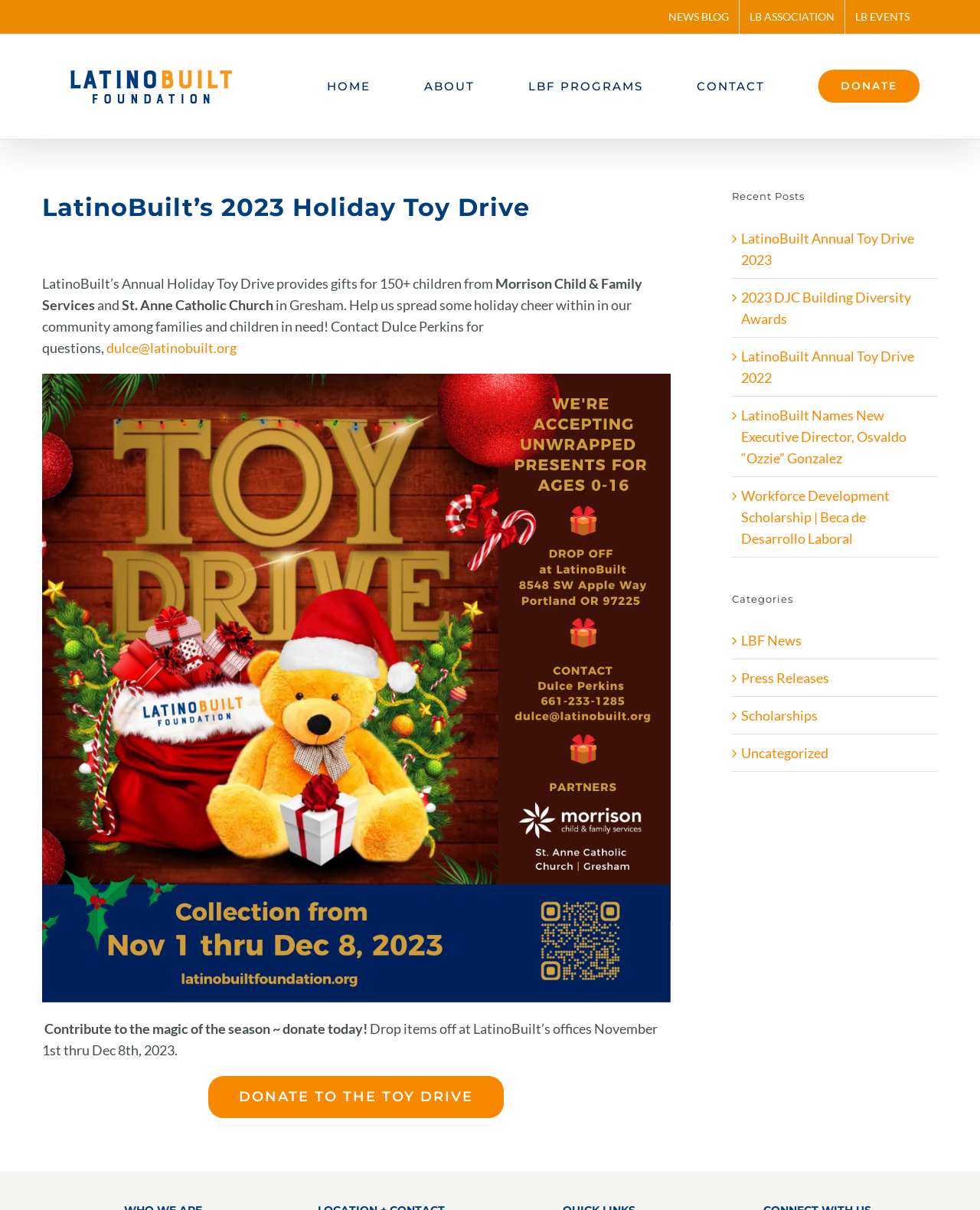Identify the bounding box coordinates for the UI element mentioned here: "Go to Top". Provide the coordinates as four float values between 0 and 1, i.e., [left, top, right, bottom].

[0.904, 0.788, 0.941, 0.81]